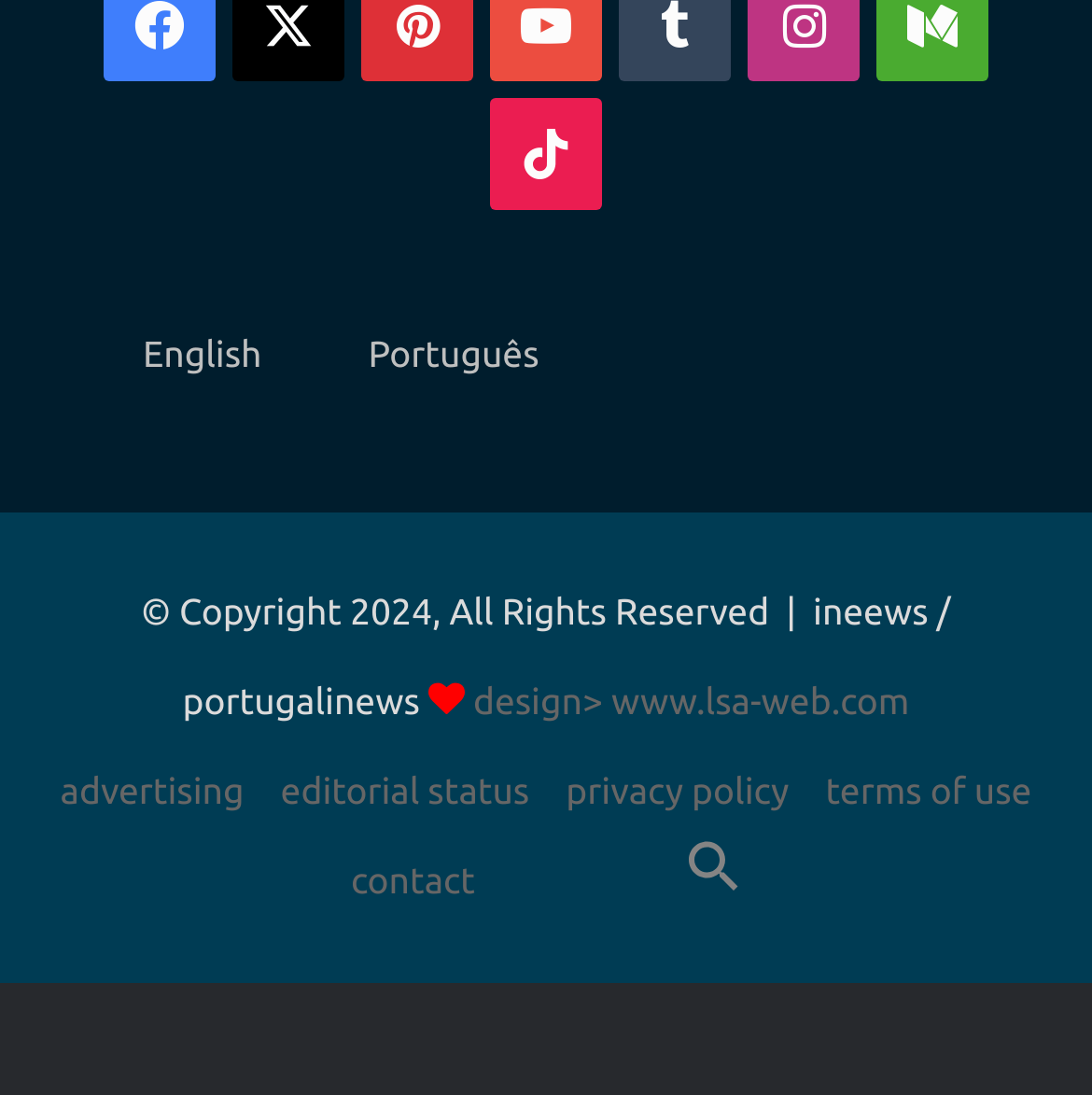Please find the bounding box coordinates of the element that needs to be clicked to perform the following instruction: "Tweet". The bounding box coordinates should be four float numbers between 0 and 1, represented as [left, top, right, bottom].

[0.115, 0.421, 0.885, 0.472]